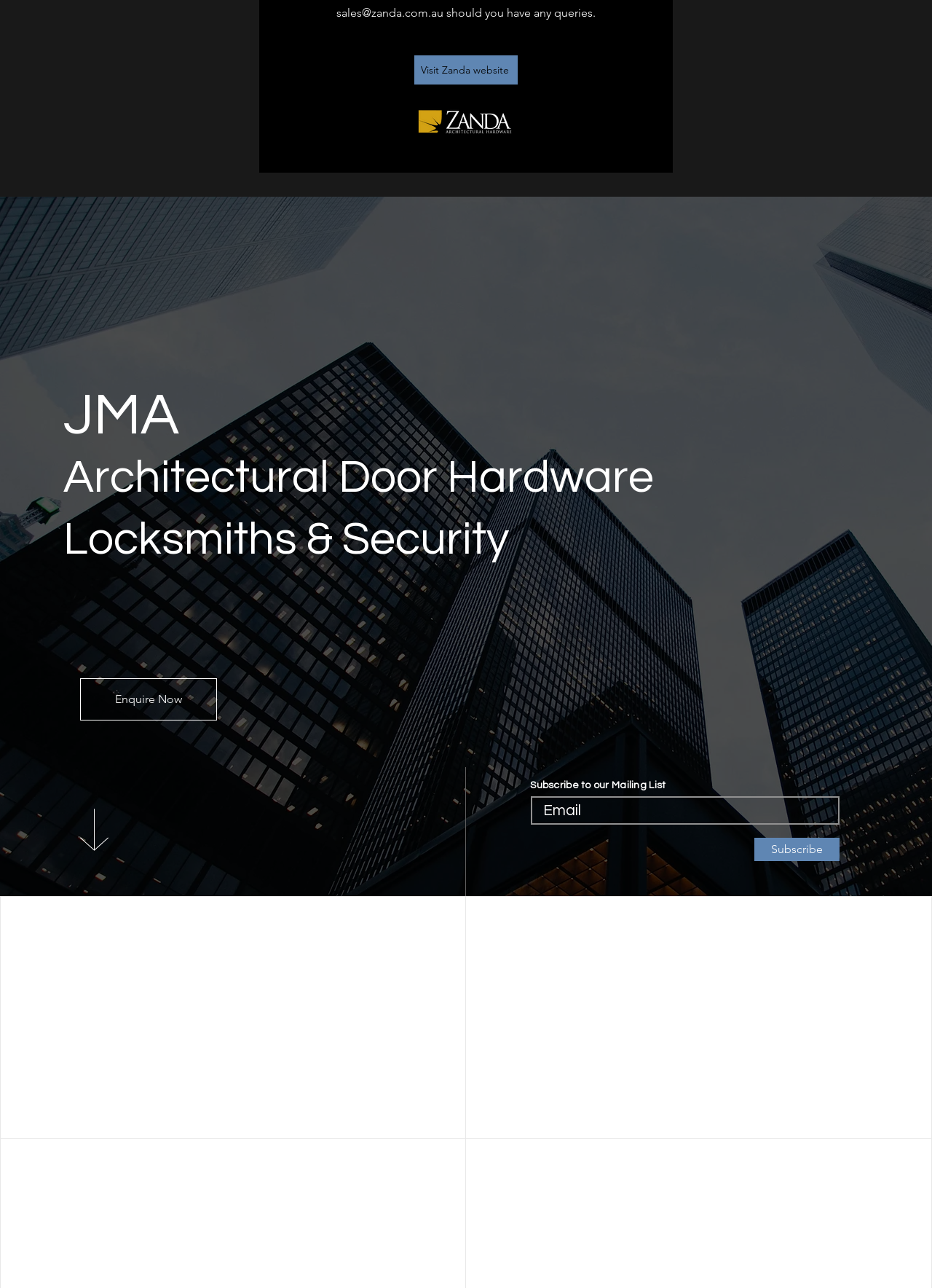Provide the bounding box coordinates for the specified HTML element described in this description: "Subscribe". The coordinates should be four float numbers ranging from 0 to 1, in the format [left, top, right, bottom].

[0.81, 0.65, 0.901, 0.669]